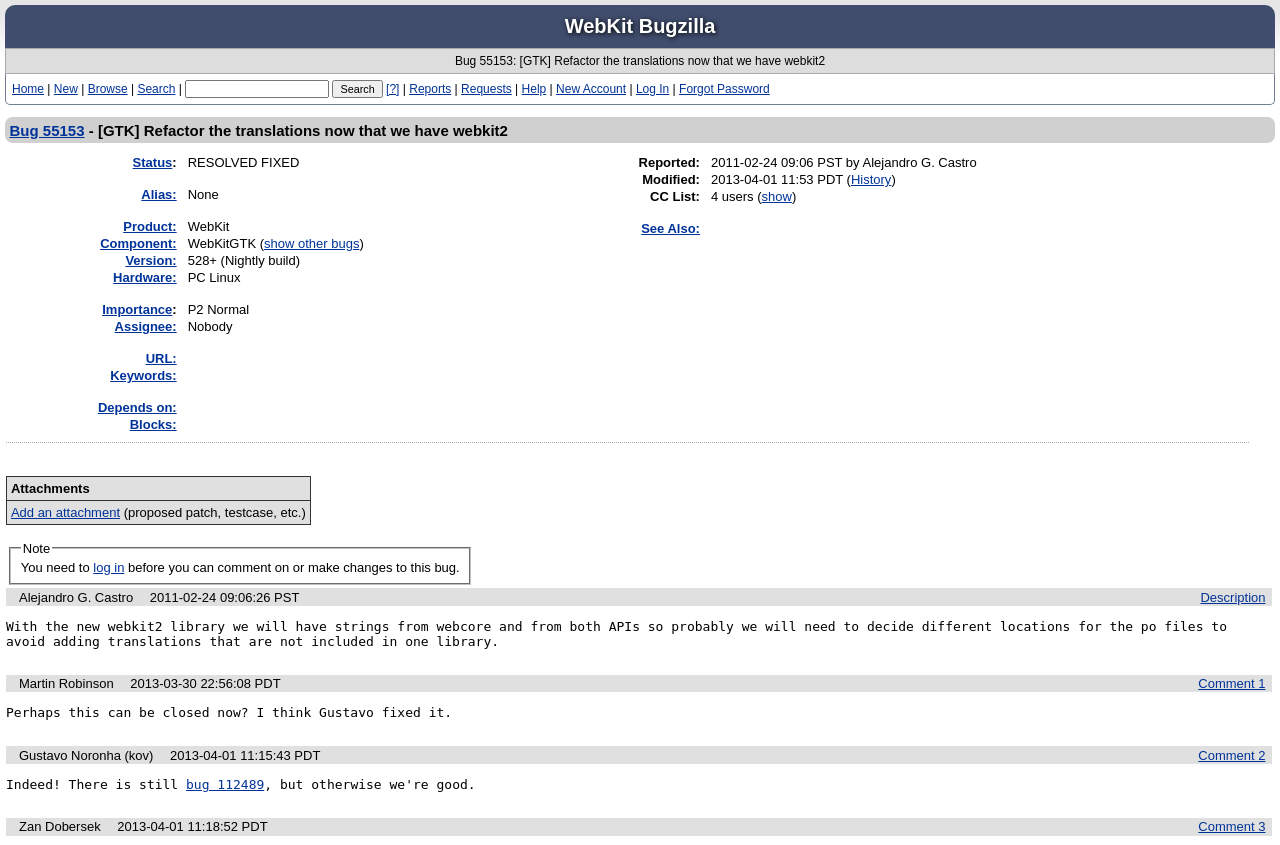Detail the features and information presented on the webpage.

This webpage appears to be a bug tracking page for WebKit Bugzilla. At the top, there is a title "55153 – [GTK] Refactor the translations now that we have webkit2" and a navigation menu with links to "Home", "New", "Browse", "Search", and other options. Below the navigation menu, there is a search bar with a "Quick Search" textbox and a "Search" button.

The main content of the page is a table with various fields related to the bug, including "Status", "Alias", "Product", "Component", "Version", "Hardware", "Importance", "Assignee", "URL", and "Keywords". Each field has a label and a corresponding value or link. For example, the "Status" field has a value of "RESOLVED FIXED", and the "Product" field has a value of "WebKit". Some fields, such as "Component" and "Assignee", have links to additional information.

The table takes up most of the page, with the navigation menu and search bar at the top. There are no images on the page, and the layout is primarily composed of text and links.